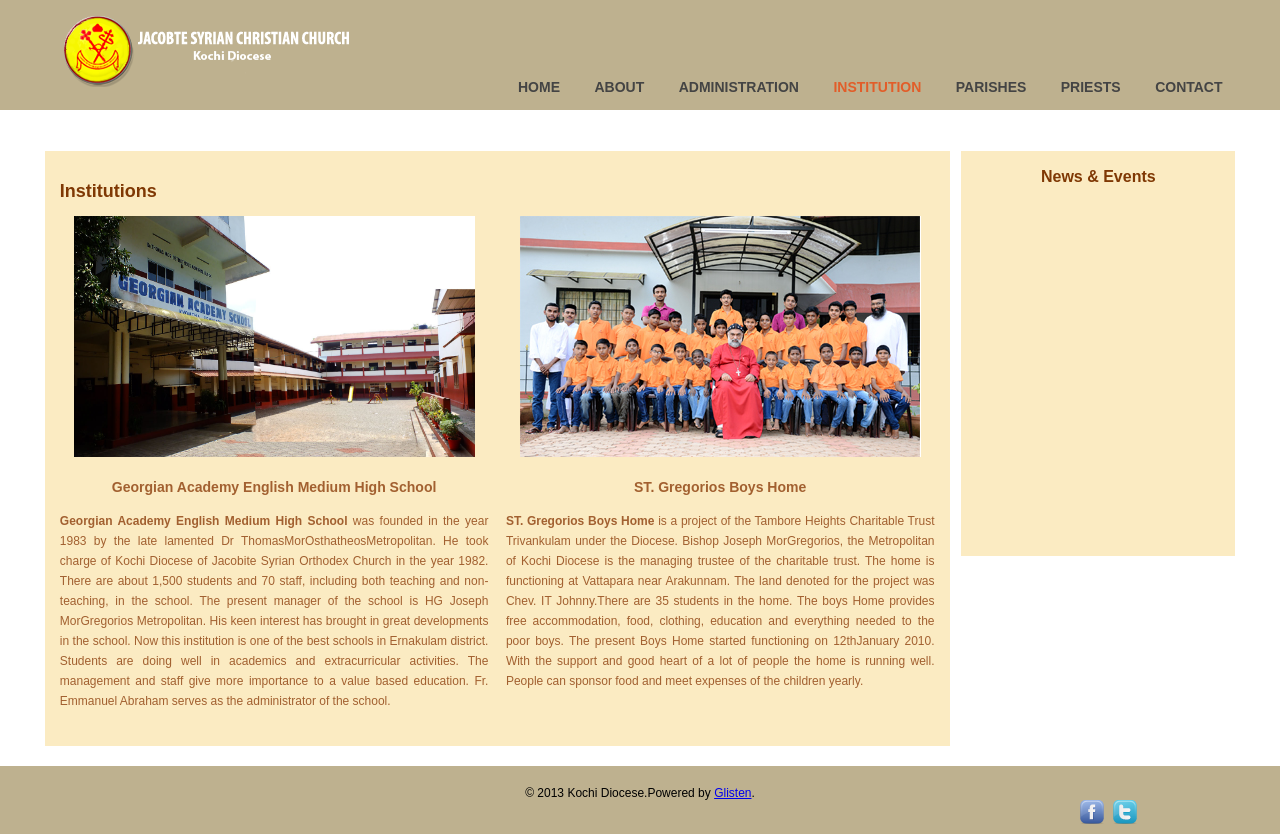Utilize the information from the image to answer the question in detail:
What are the main sections of the webpage?

The main sections of the webpage can be found in the top navigation bar, which includes links to HOME, ABOUT, ADMINISTRATION, INSTITUTION, PARISHES, PRIESTS, and CONTACT.